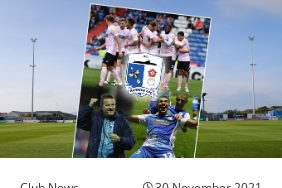Analyze the image and describe all key details you can observe.

The image showcases a spirited moment from a Barrow AFC match, featuring a vibrant collage that highlights the team’s recent achievements. In the foreground, enthusiastic players celebrate a goal, embodying the thrill of the sport. Behind them, the team's crest is prominently displayed, symbolizing their identity and passion. The scene captures the electrifying atmosphere of a football match, set against the backdrop of a well-lit stadium, where fans rally in support. This visual representation is part of the club's news update, dated 30 November 2021, signifying the ongoing engagement and excitement surrounding the team.